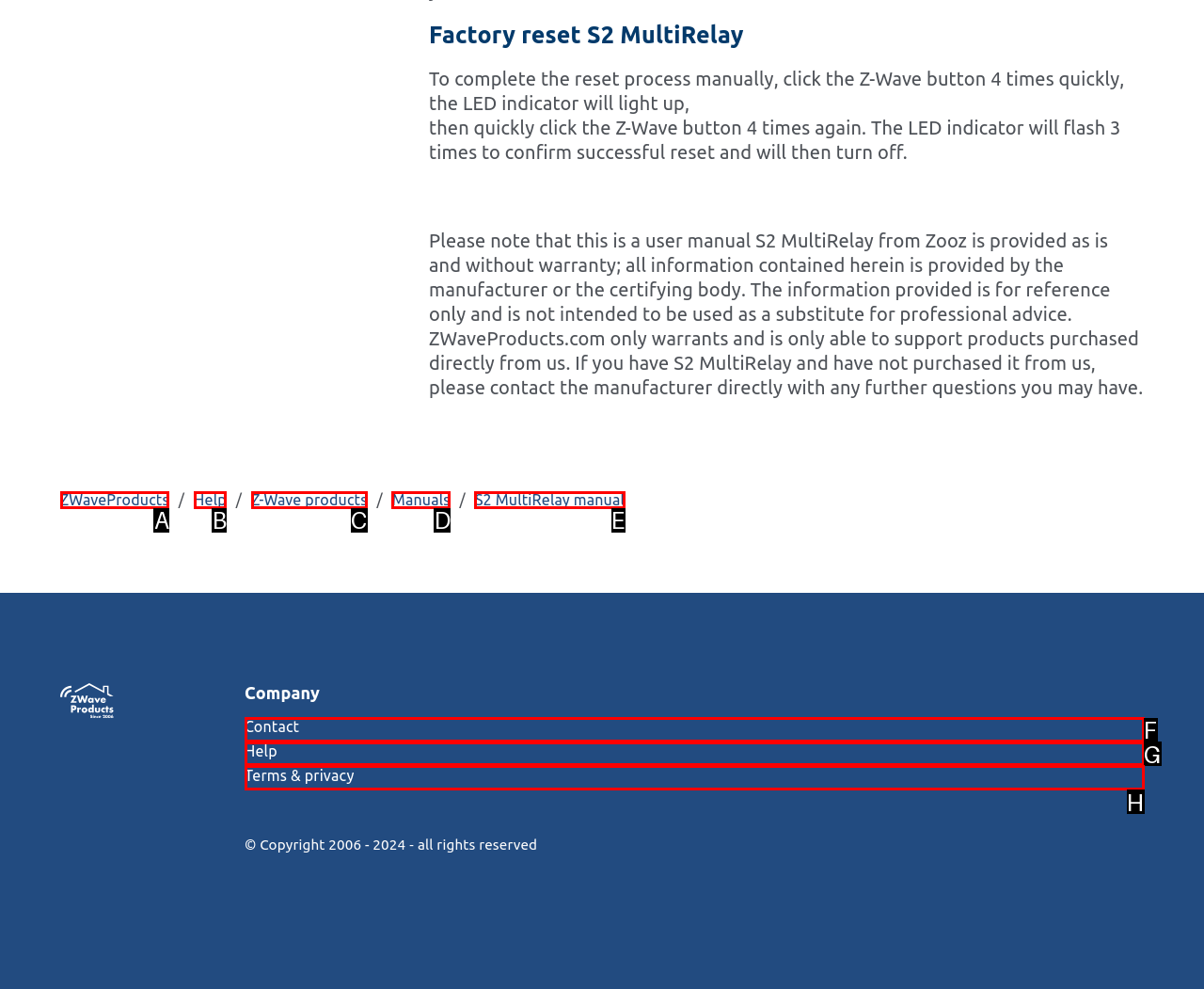Which UI element should you click on to achieve the following task: Visit the S2 MultiRelay manual? Provide the letter of the correct option.

E